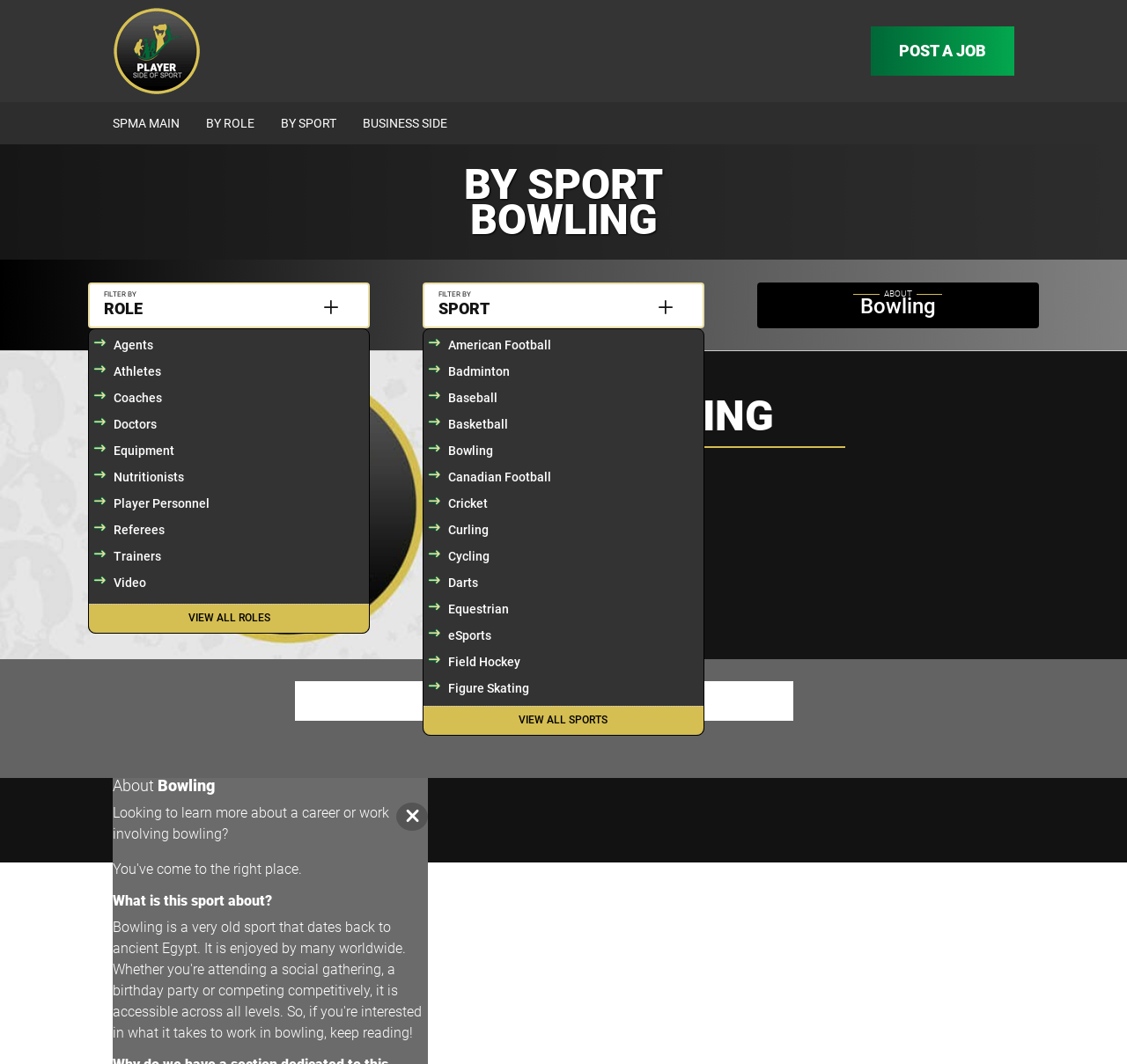Answer the question with a single word or phrase: 
What is the main category of sports on this webpage?

Bowling